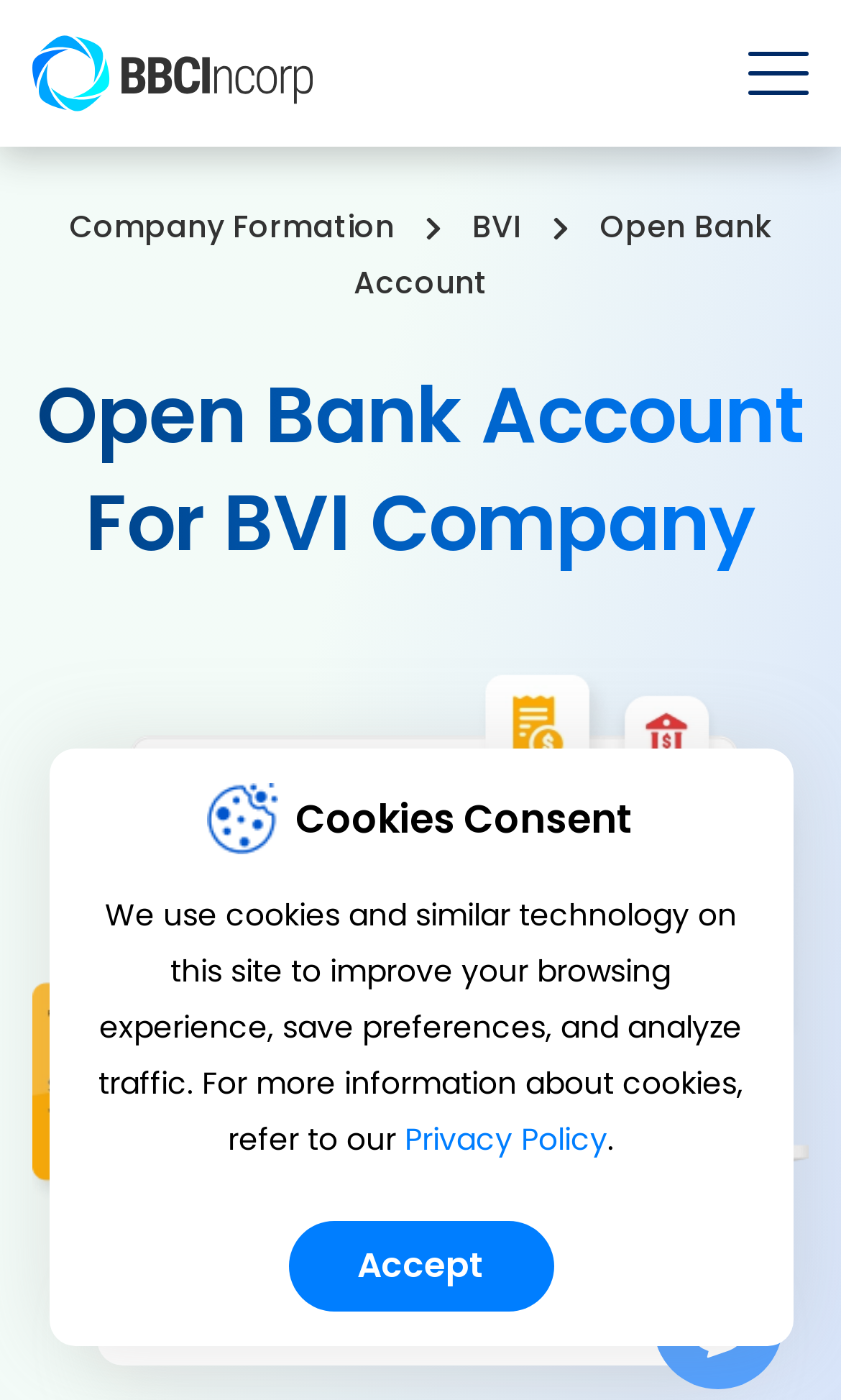Identify and extract the main heading from the webpage.

Open Bank Account For BVI Company